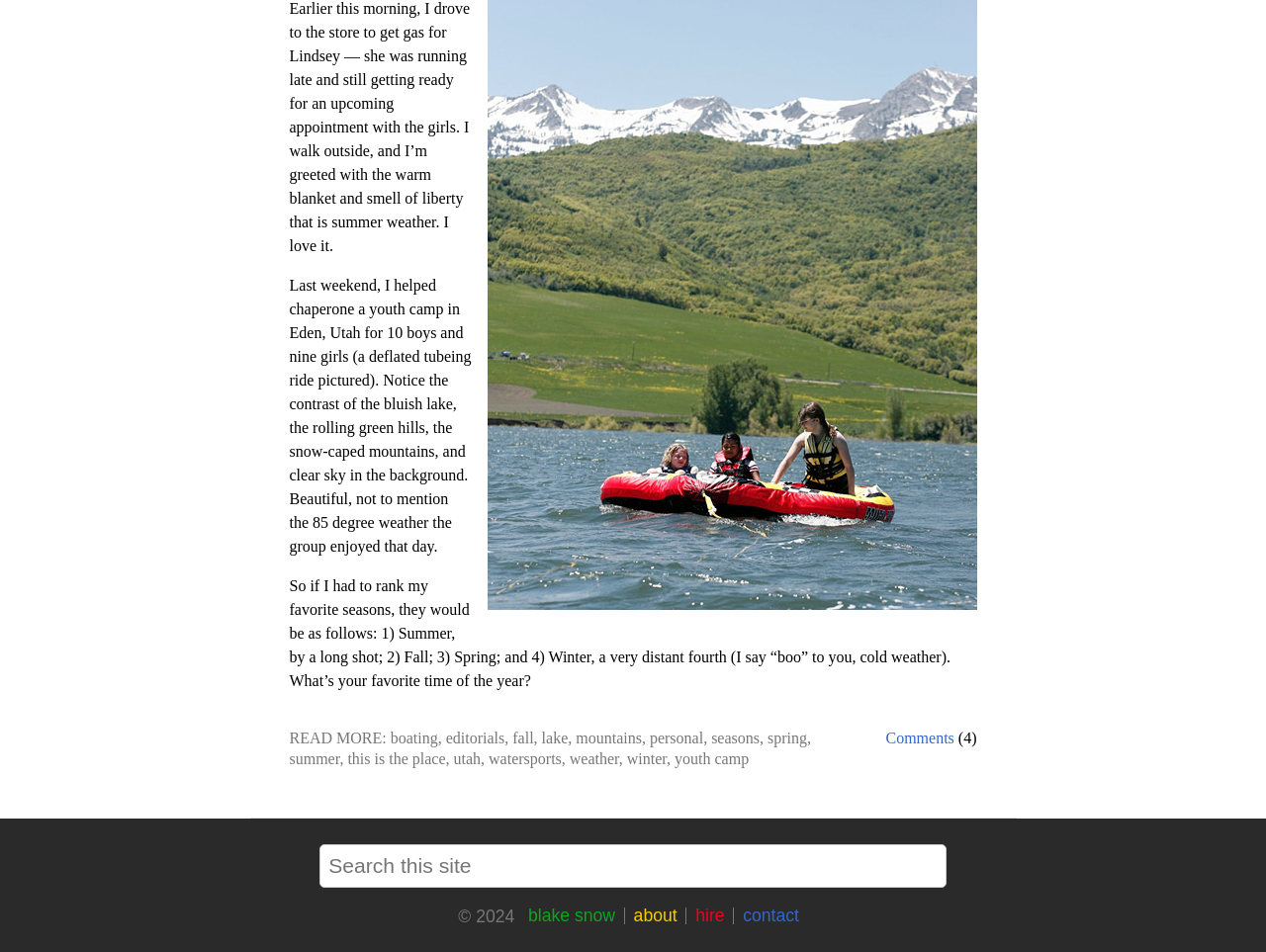Find the bounding box of the web element that fits this description: "blake snow".

[0.41, 0.951, 0.493, 0.972]